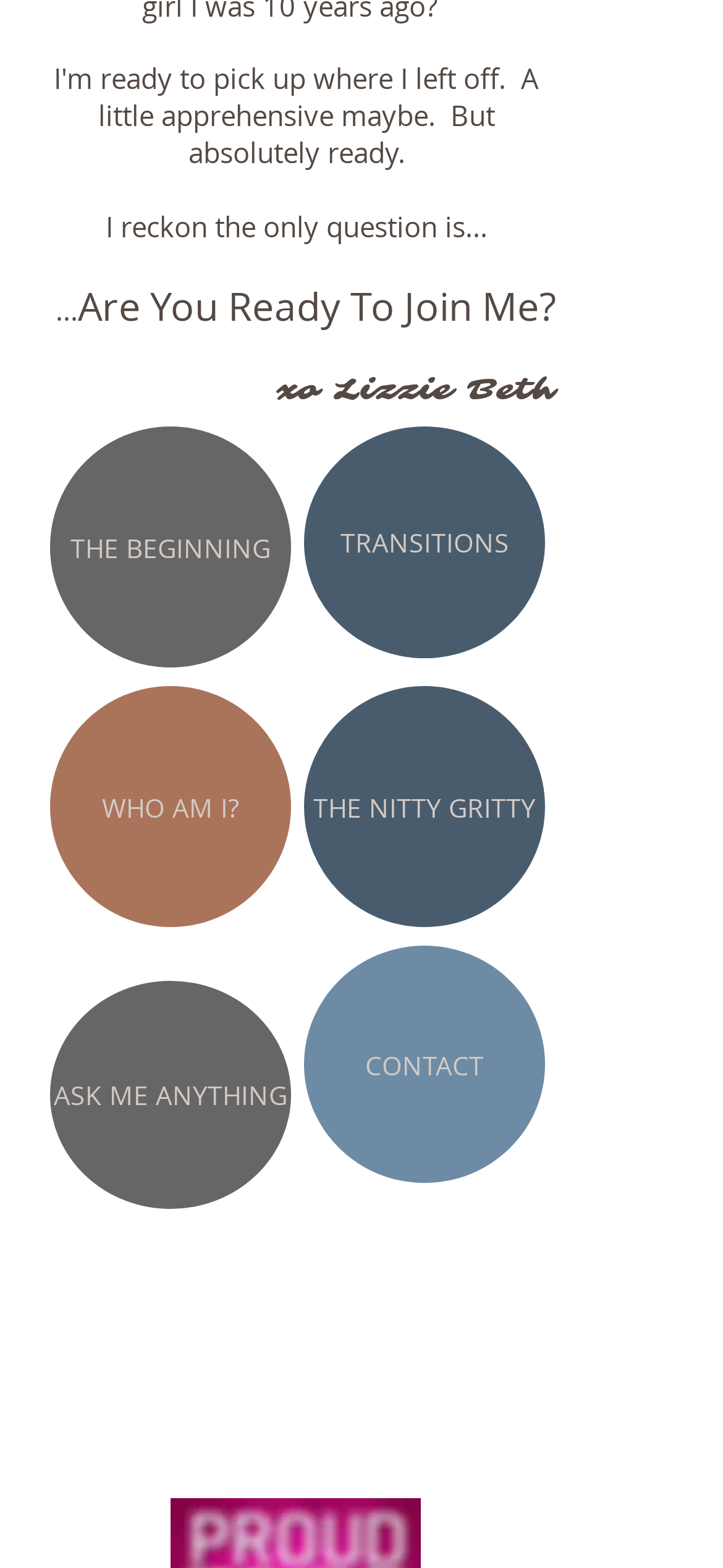Answer the question using only one word or a concise phrase: What is the author's name mentioned on the webpage?

Lizzie Beth